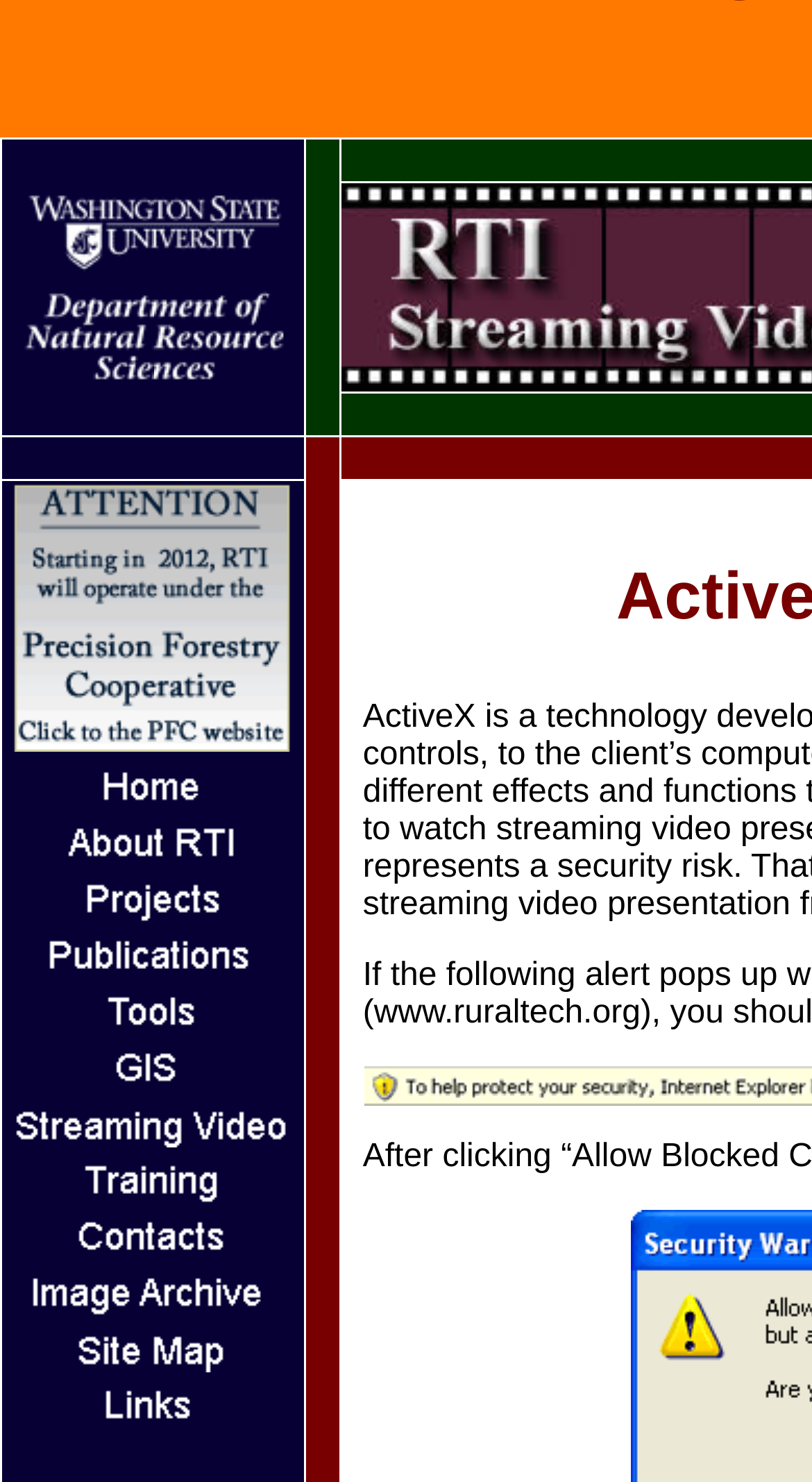Determine the bounding box coordinates for the HTML element described here: "alt="Washington State University"".

[0.188, 0.176, 0.355, 0.2]